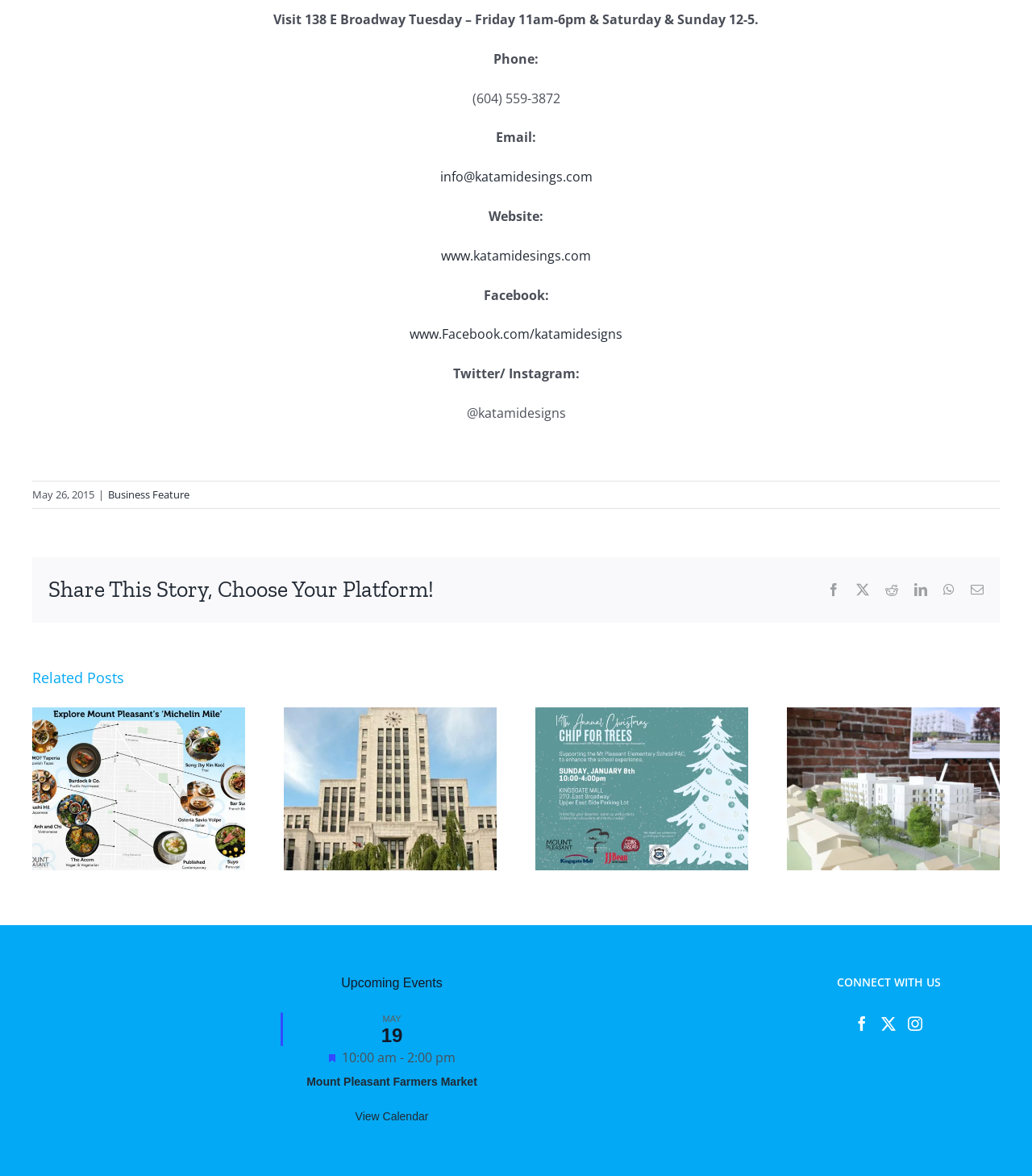Using the information shown in the image, answer the question with as much detail as possible: How many related posts are there?

I found the number of related posts by looking at the group elements with the text '1 / 4', '2 / 4', '3 / 4', and '4 / 4'.